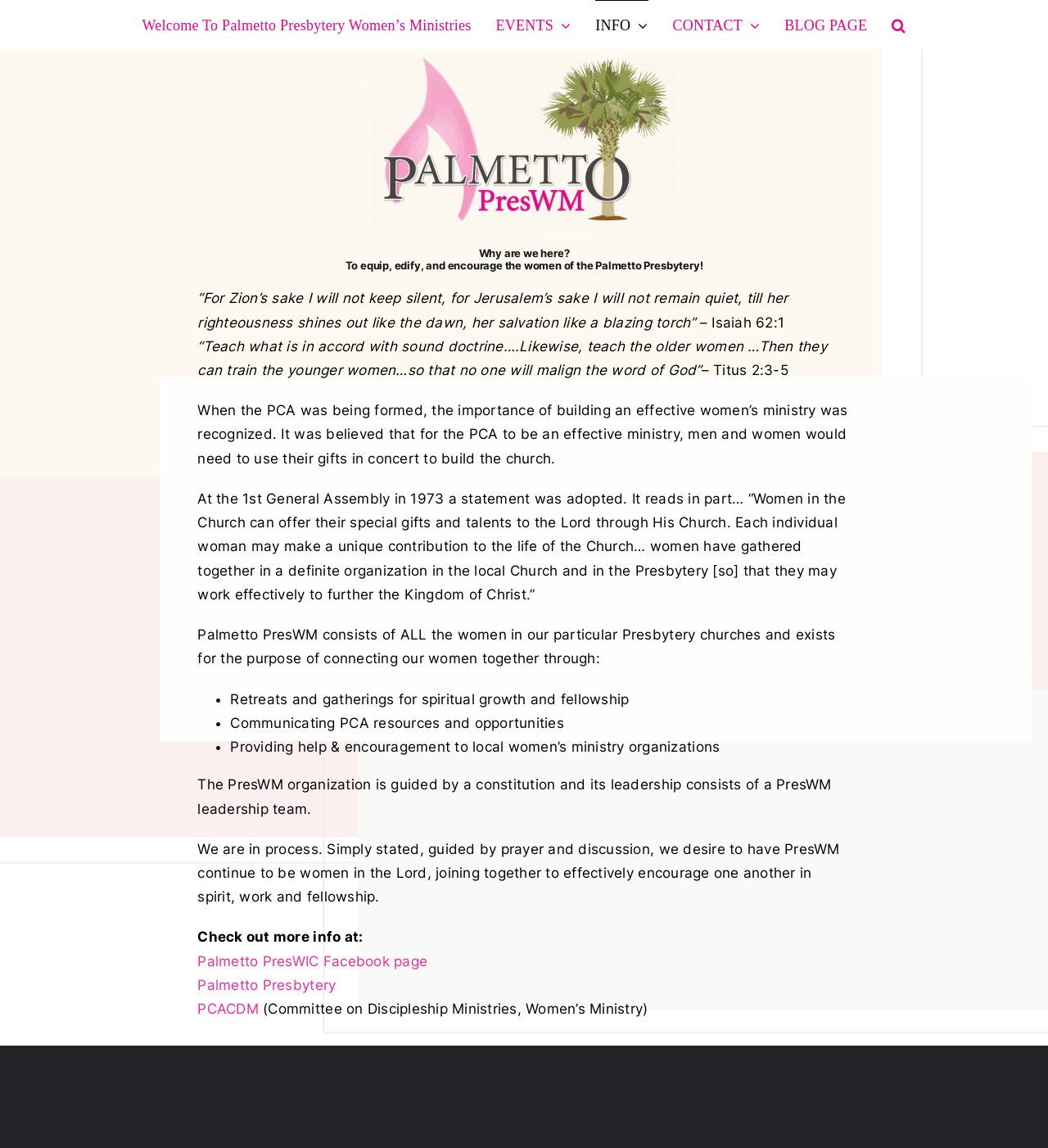Based on the image, provide a detailed response to the question:
What is the source of the quote 'For Zion’s sake I will not keep silent, for Jerusalem’s sake I will not remain quiet, till her righteousness shines out like the dawn, her salvation like a blazing torch'?

The quote 'For Zion’s sake I will not keep silent, for Jerusalem’s sake I will not remain quiet, till her righteousness shines out like the dawn, her salvation like a blazing torch' is attributed to Isaiah 62:1, as indicated by the StaticText element with the text '– Isaiah 62:1'.